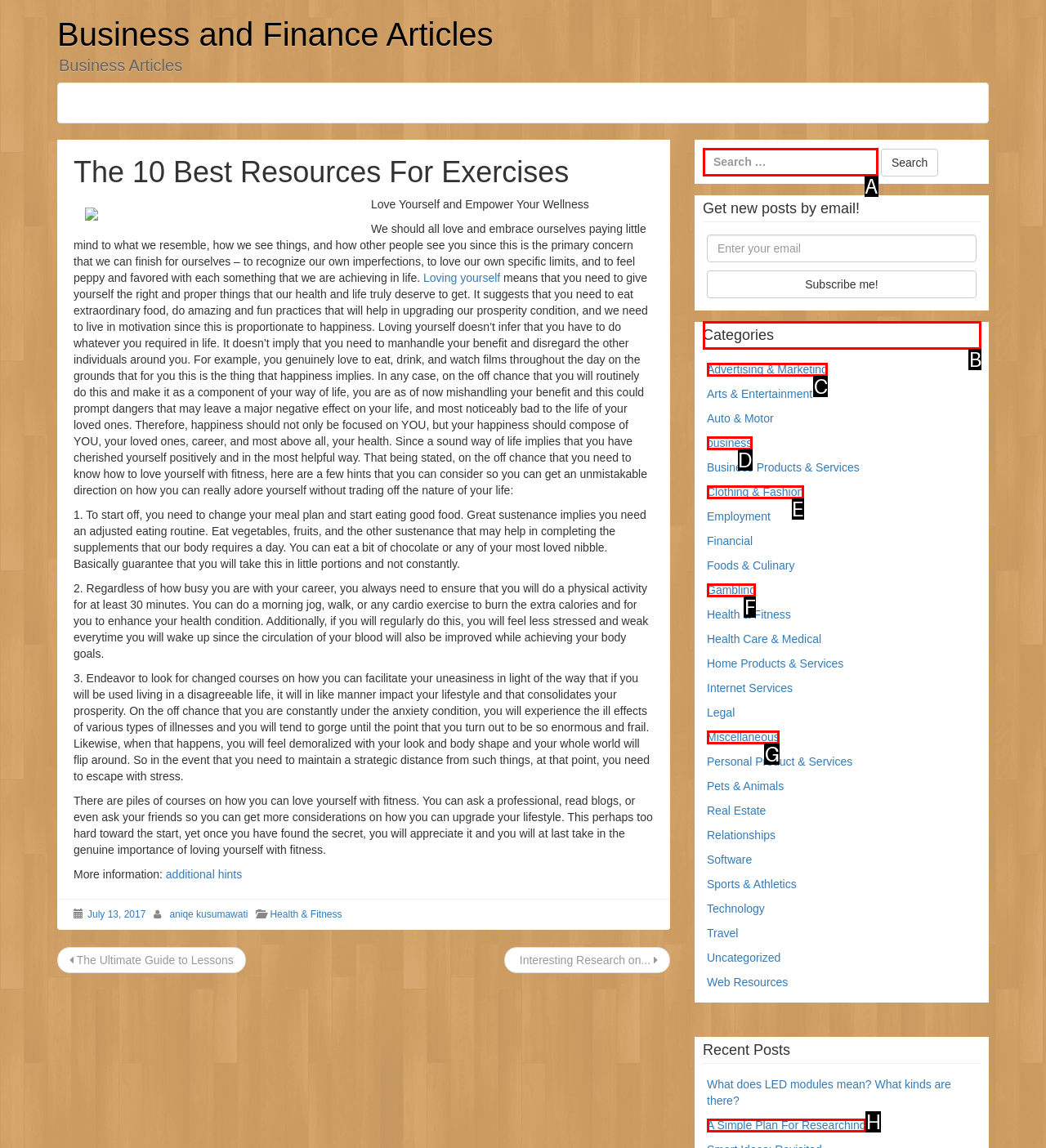Provide the letter of the HTML element that you need to click on to perform the task: View the categories.
Answer with the letter corresponding to the correct option.

B